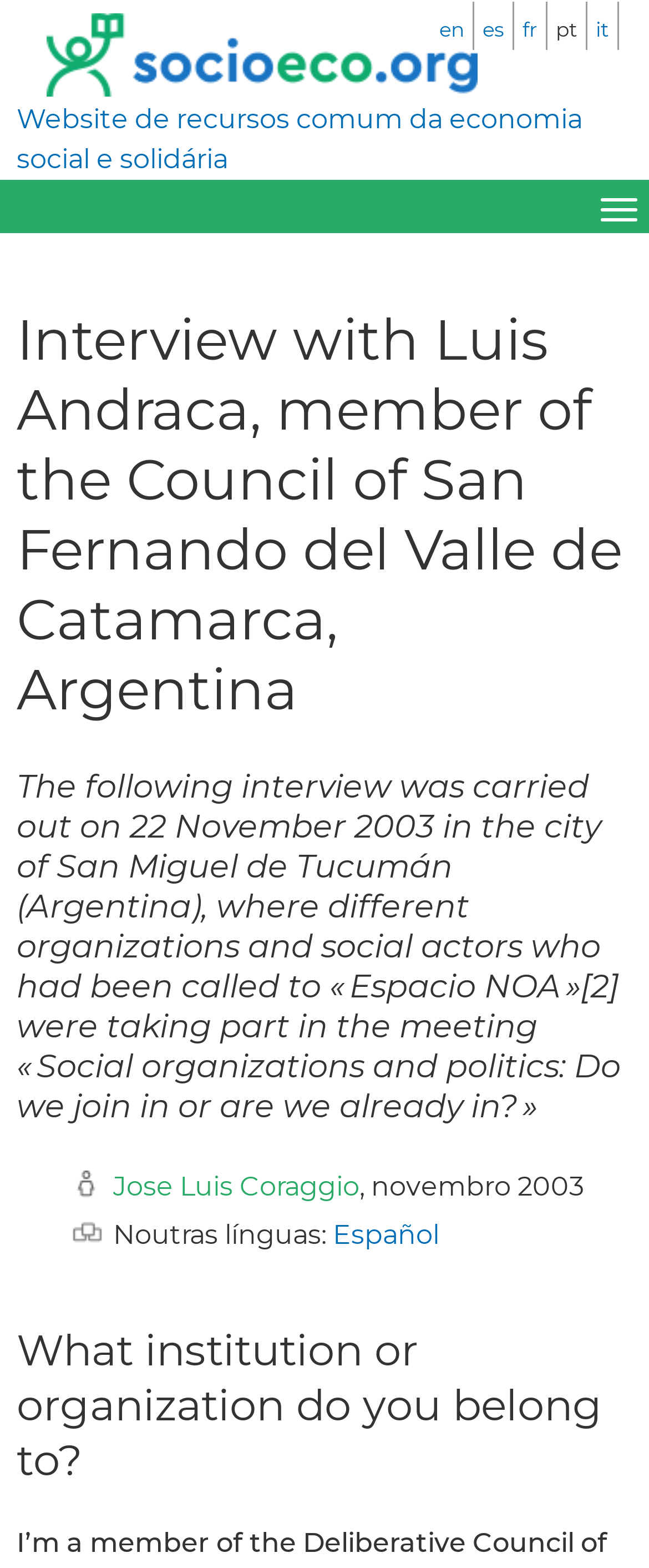What is the language of the webpage?
Analyze the screenshot and provide a detailed answer to the question.

The language of the webpage can be inferred from the static text elements which contain Portuguese phrases and words, such as 'Noutras línguas:' and 'novembro 2003'.